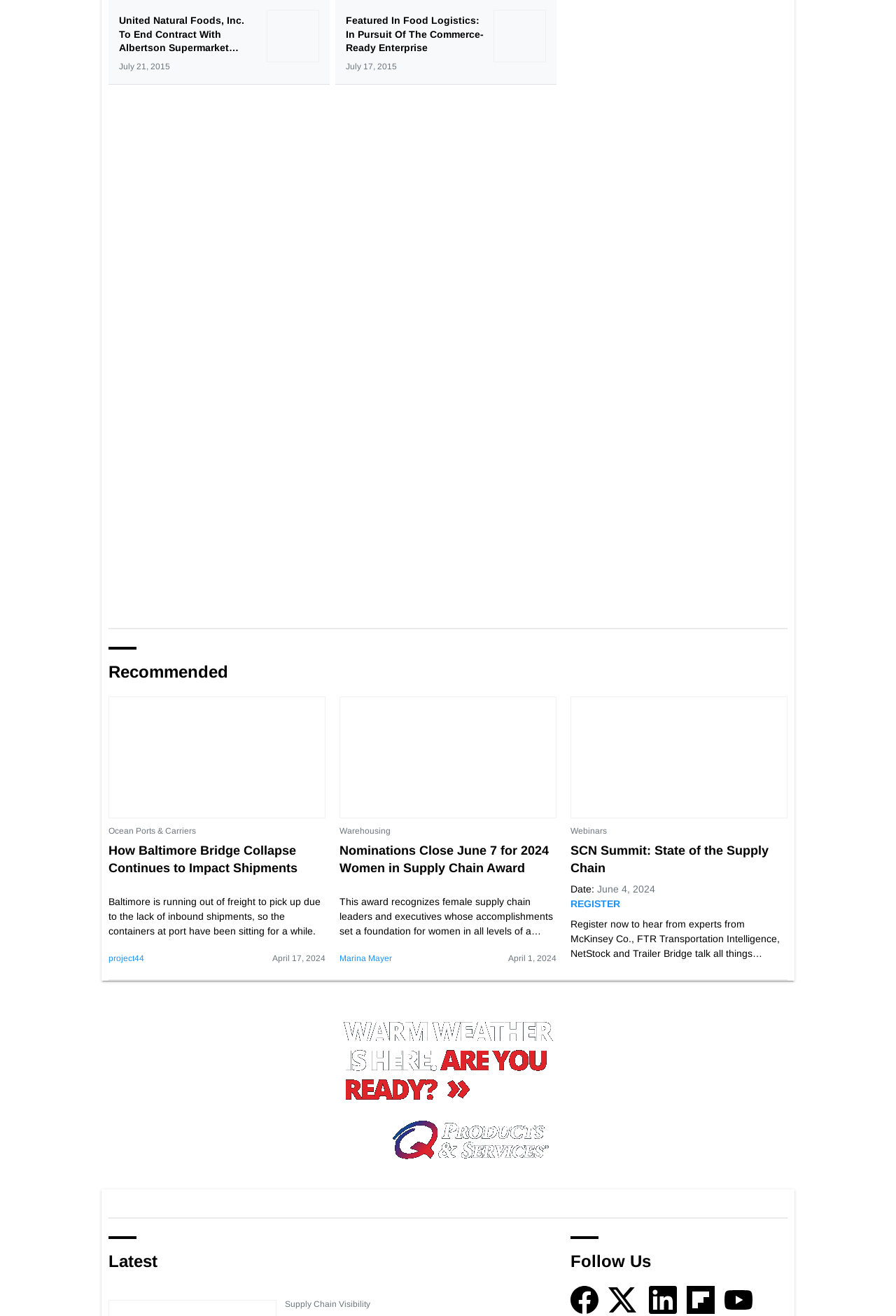What is the topic of the webinar mentioned on the webpage?
Provide a concise answer using a single word or phrase based on the image.

State of the Supply Chain